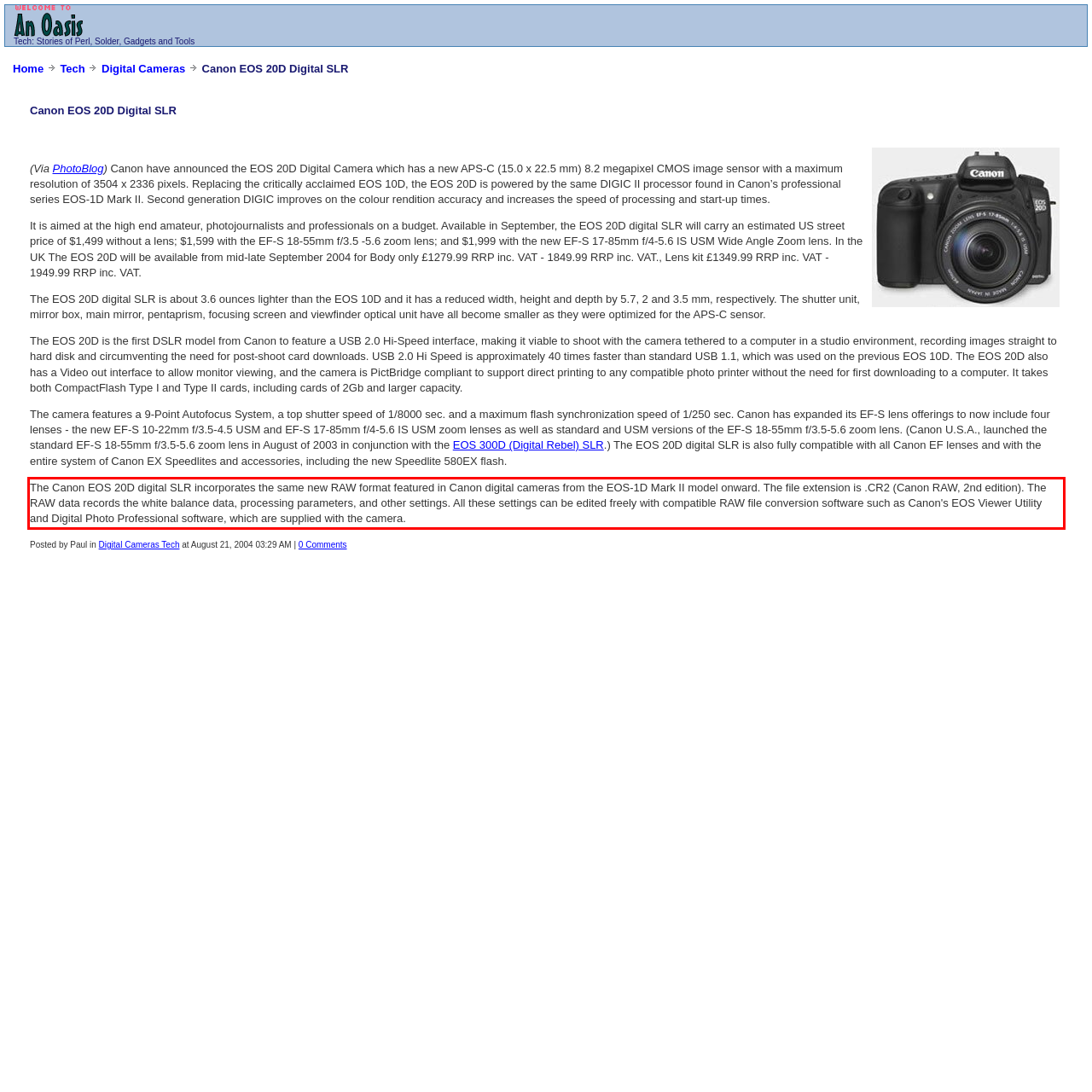Using the provided screenshot, read and generate the text content within the red-bordered area.

The Canon EOS 20D digital SLR incorporates the same new RAW format featured in Canon digital cameras from the EOS-1D Mark II model onward. The file extension is .CR2 (Canon RAW, 2nd edition). The RAW data records the white balance data, processing parameters, and other settings. All these settings can be edited freely with compatible RAW file conversion software such as Canon's EOS Viewer Utility and Digital Photo Professional software, which are supplied with the camera.